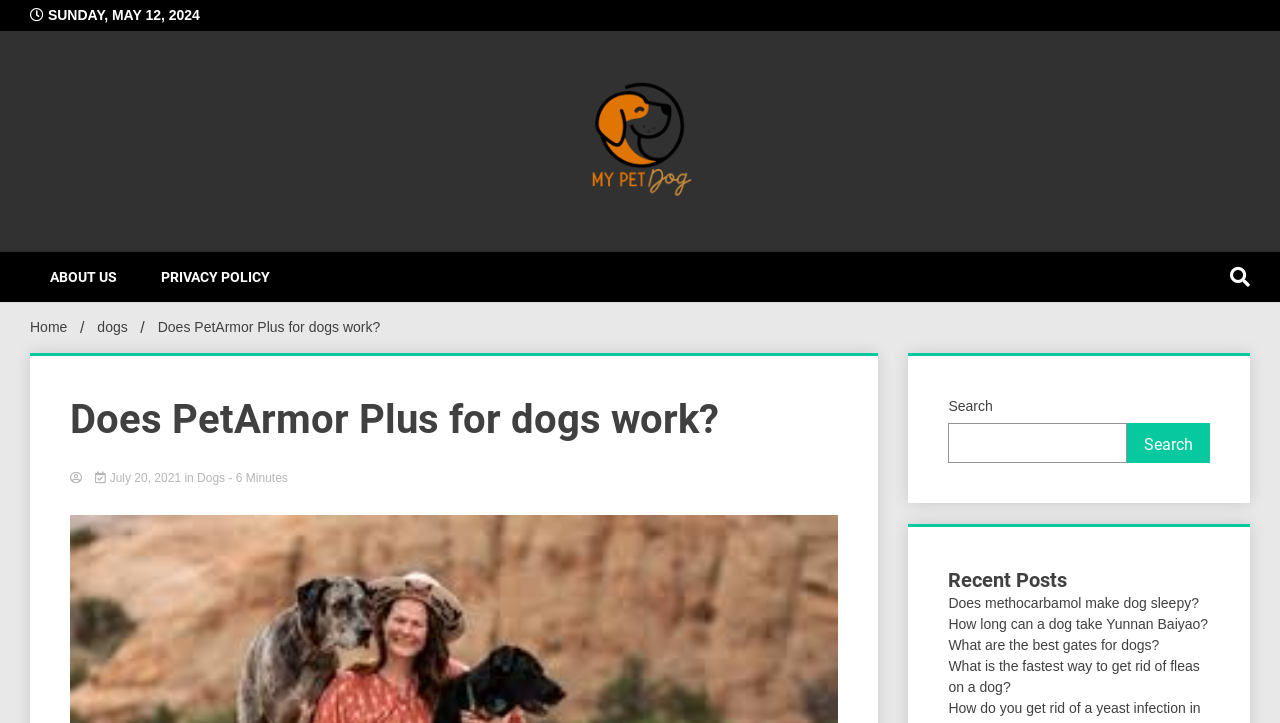Please determine the bounding box coordinates of the area that needs to be clicked to complete this task: 'Search for a topic'. The coordinates must be four float numbers between 0 and 1, formatted as [left, top, right, bottom].

[0.741, 0.585, 0.88, 0.64]